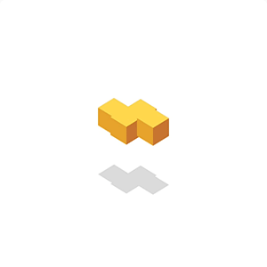Provide a thorough and detailed response to the question by examining the image: 
Is the background of the image cluttered?

The caption describes the background as minimalistic, which suggests that it is simple and uncluttered. This allows the focus to be on the geometric shapes and the block structure.